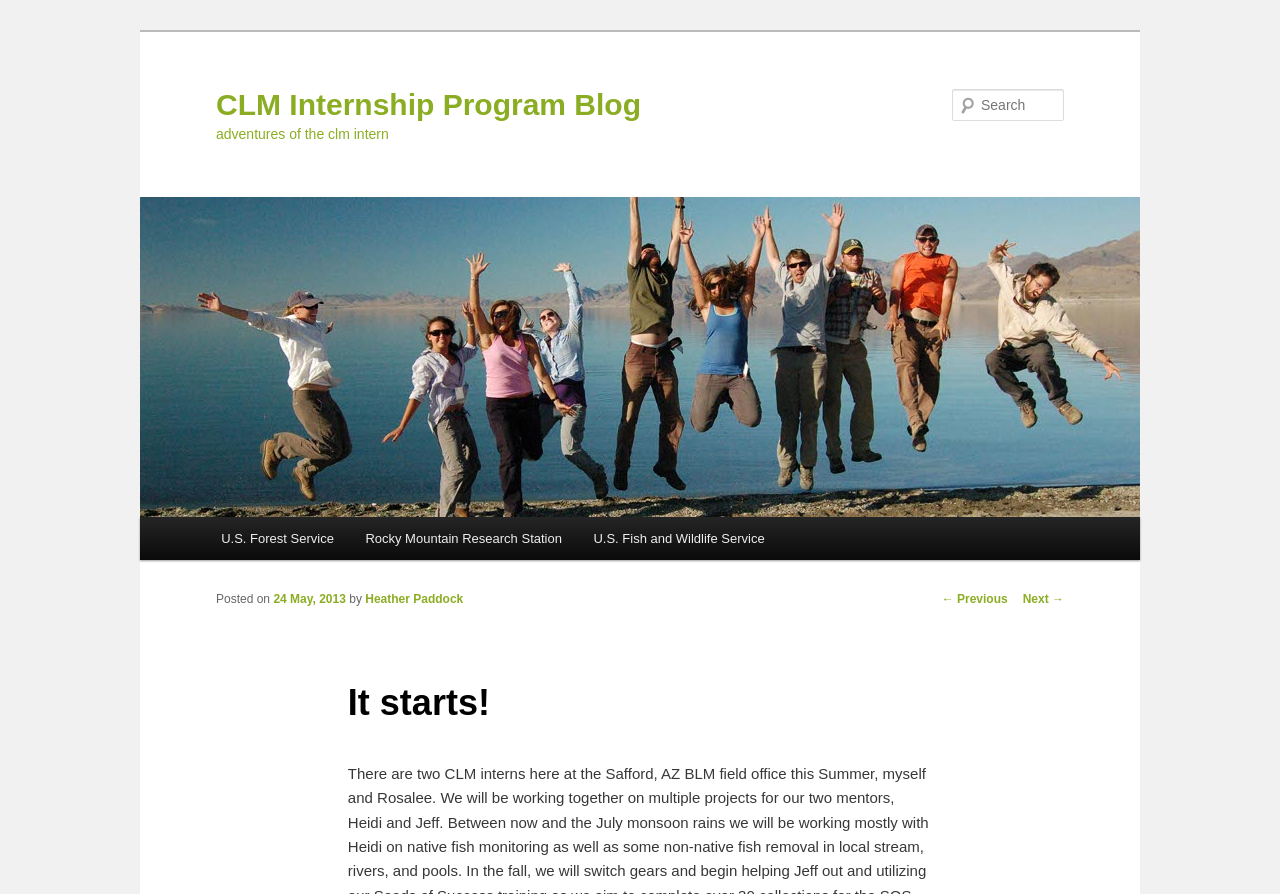Pinpoint the bounding box coordinates of the area that should be clicked to complete the following instruction: "visit U.S. Forest Service". The coordinates must be given as four float numbers between 0 and 1, i.e., [left, top, right, bottom].

[0.16, 0.578, 0.273, 0.627]